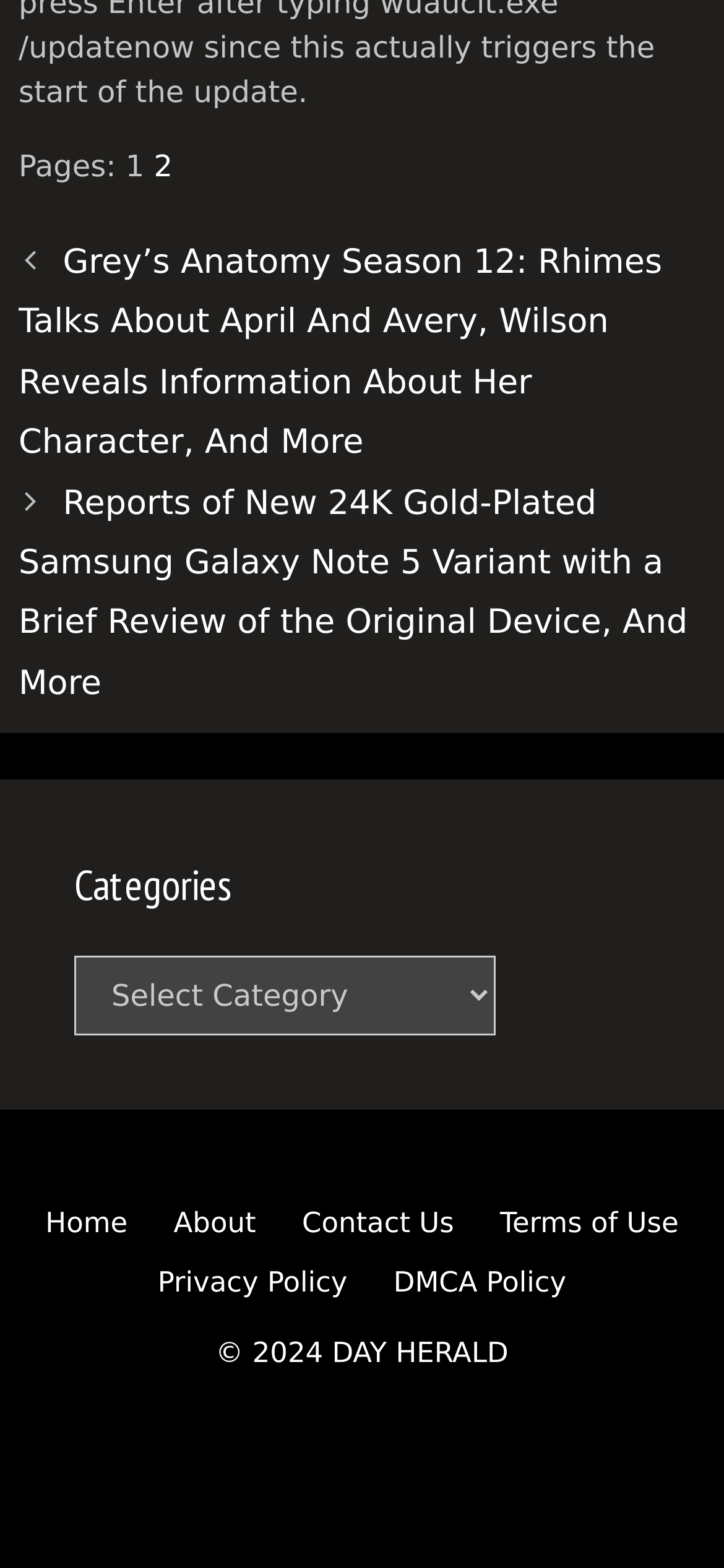How many links are available in the footer section?
Using the image as a reference, give an elaborate response to the question.

The footer section has links to 'Home', 'About', 'Contact Us', 'Terms of Use', and 'Privacy Policy', making a total of 5 links.